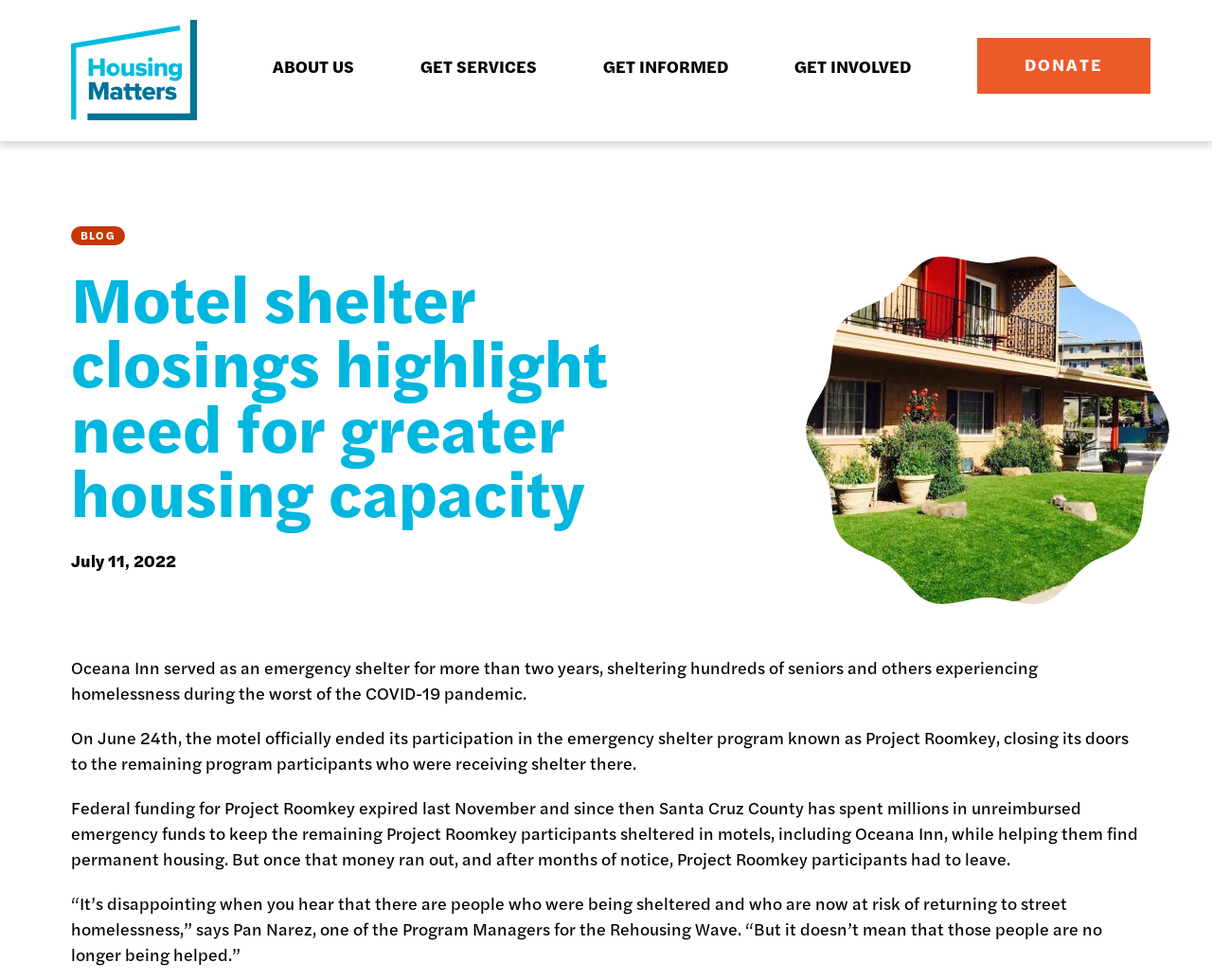When did the federal funding for Project Roomkey expire?
Respond with a short answer, either a single word or a phrase, based on the image.

Last November